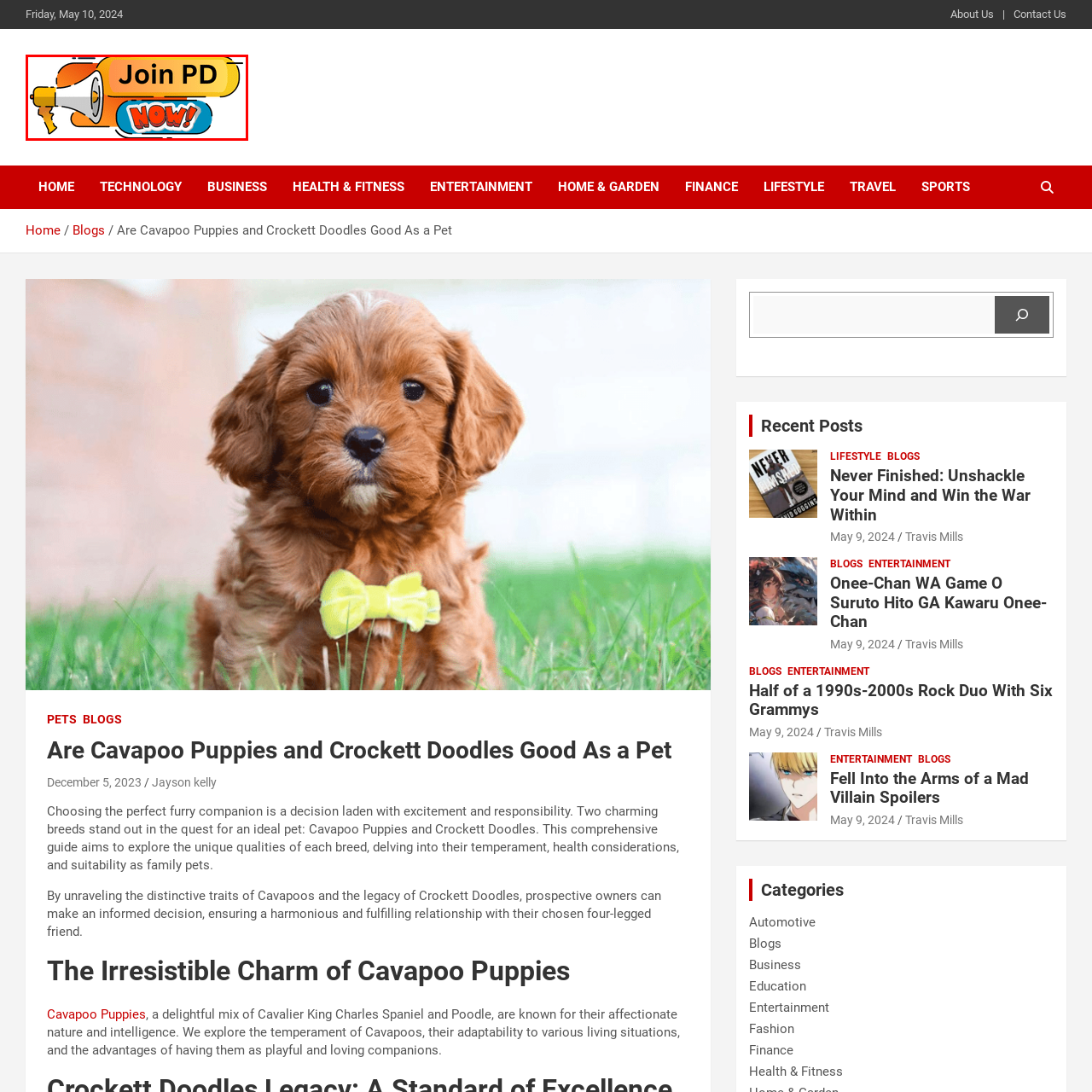Analyze the image surrounded by the red box and respond concisely: What is the illustration accompanying the button?

A megaphone